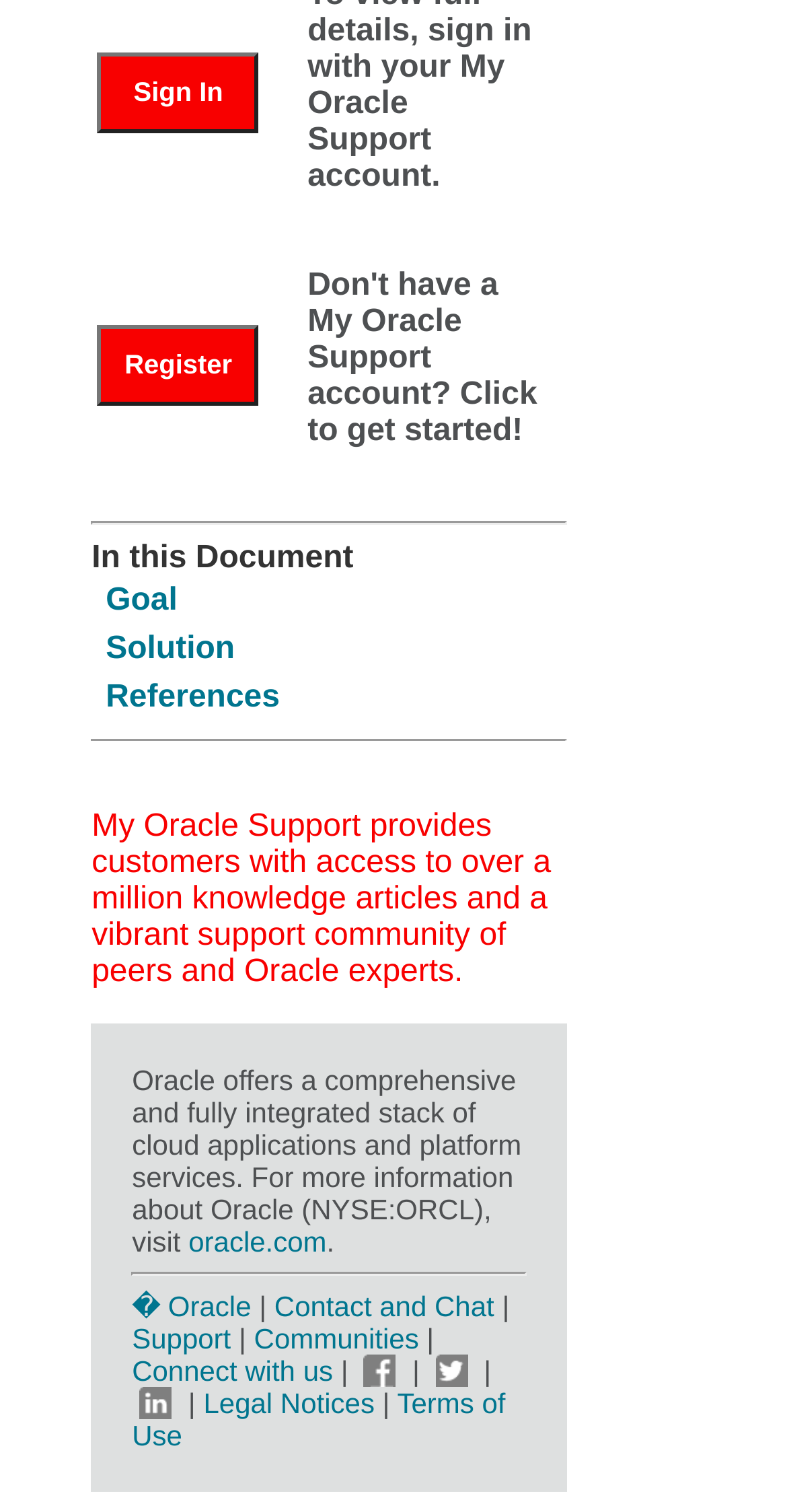Identify the bounding box coordinates of the region that should be clicked to execute the following instruction: "Sign in".

[0.124, 0.034, 0.329, 0.088]